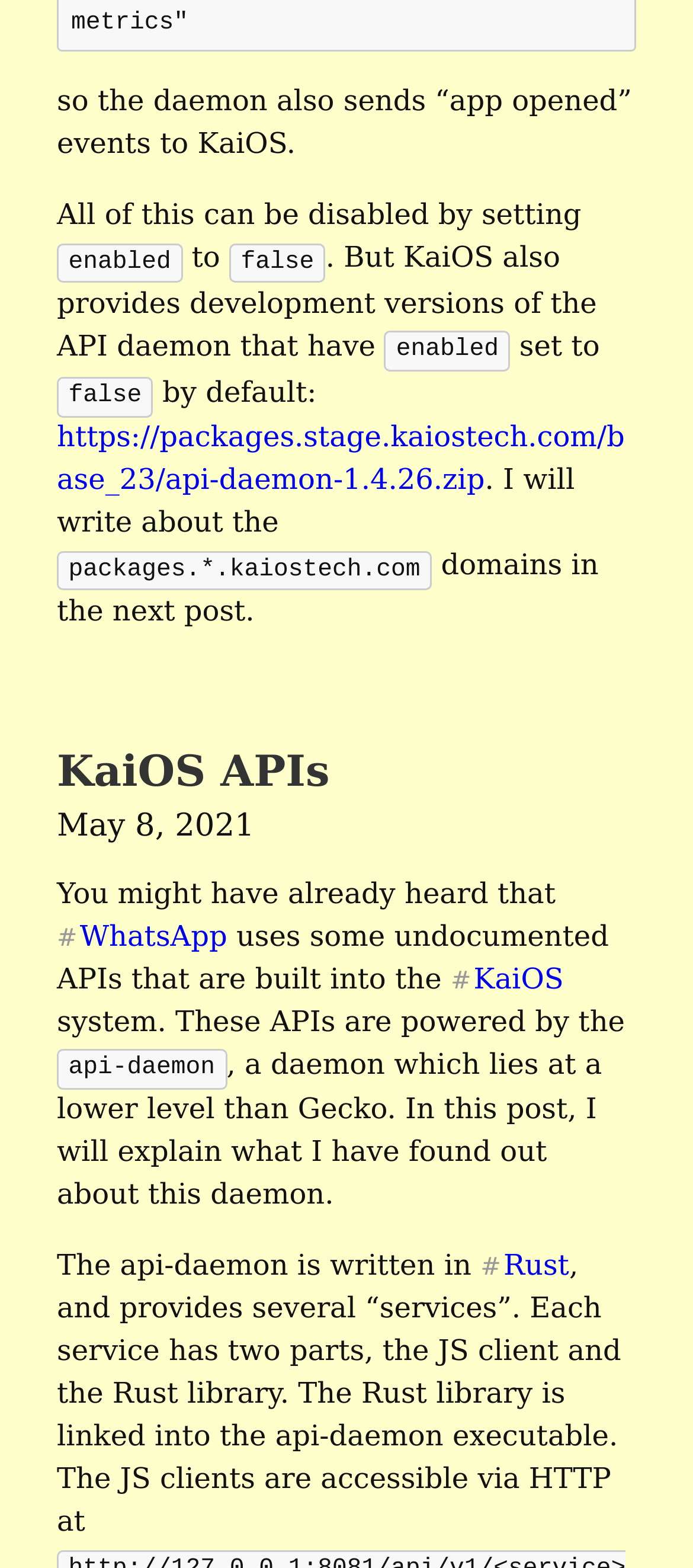Look at the image and answer the question in detail:
What is the programming language used to write the api-daemon?

The answer can be found in the paragraph that starts with 'The api-daemon is written in...'. The text explicitly mentions that the api-daemon is written in Rust.